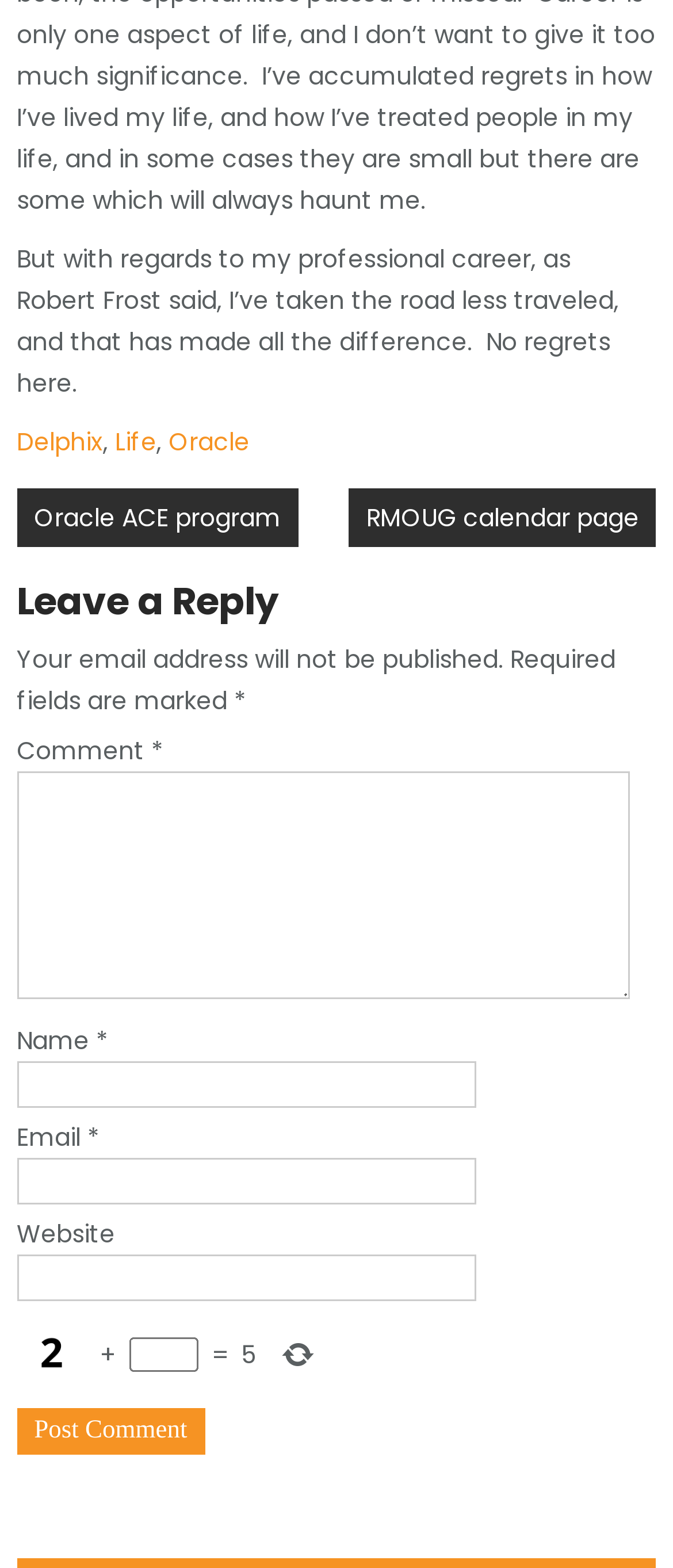Identify the bounding box coordinates for the region to click in order to carry out this instruction: "Enter a comment in the Comment field". Provide the coordinates using four float numbers between 0 and 1, formatted as [left, top, right, bottom].

[0.025, 0.492, 0.937, 0.637]